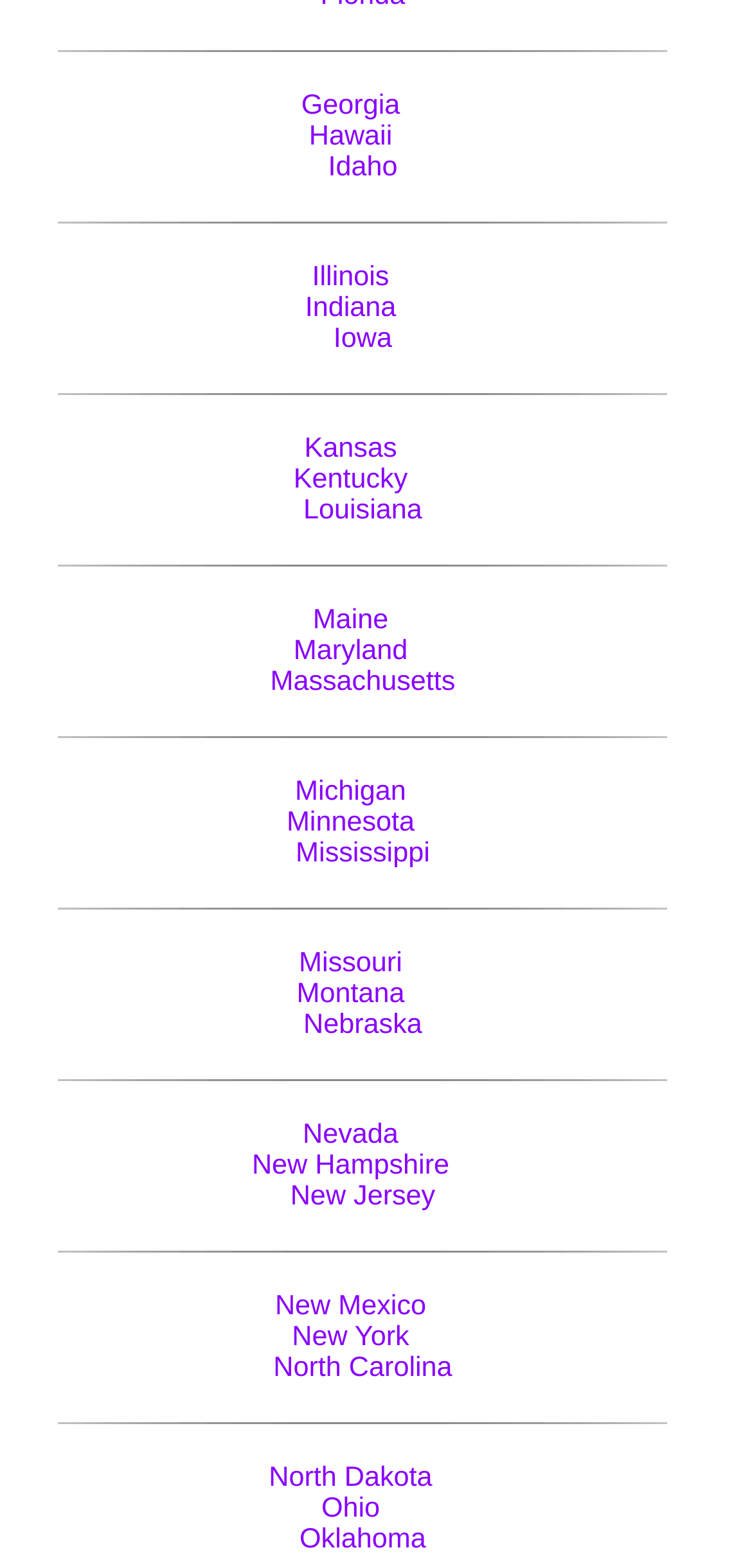Determine the bounding box coordinates for the area that should be clicked to carry out the following instruction: "Like the deal".

None